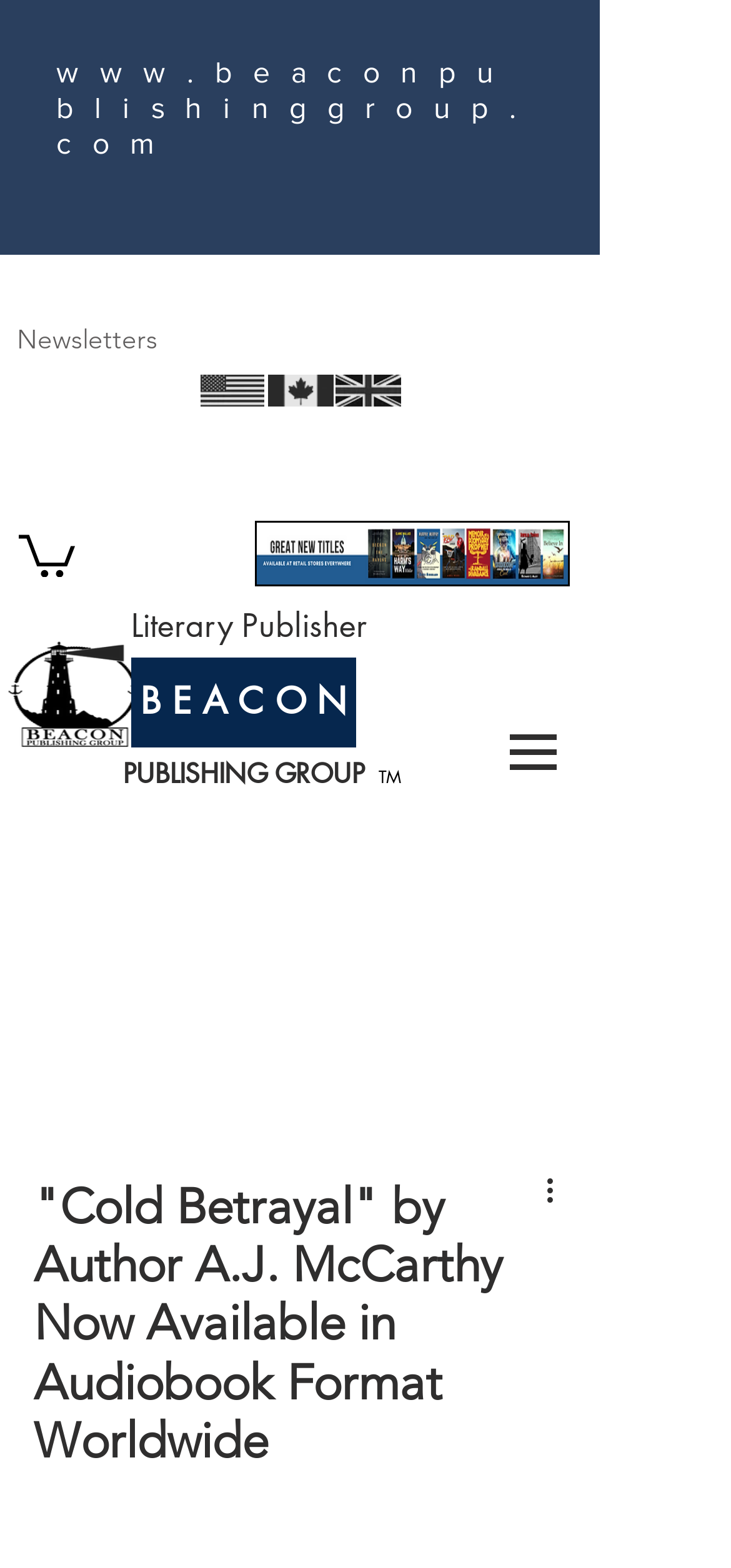Determine the bounding box coordinates of the target area to click to execute the following instruction: "Check articles about Homeland Security."

None